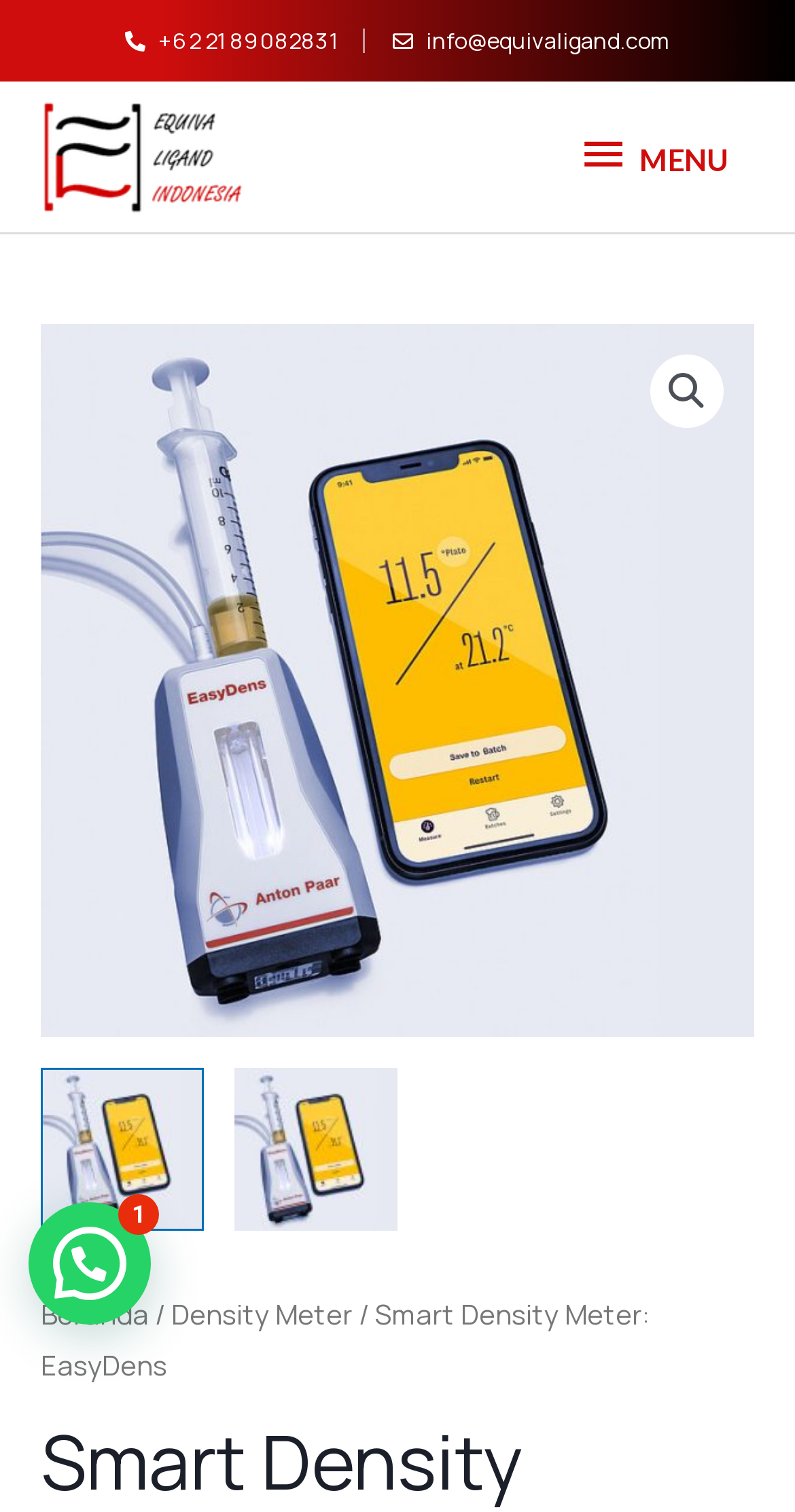With reference to the image, please provide a detailed answer to the following question: Is there a chat feature on the webpage?

I found the chat feature by looking at the static text element with the text 'Open chat' which is located at the bottom of the webpage.